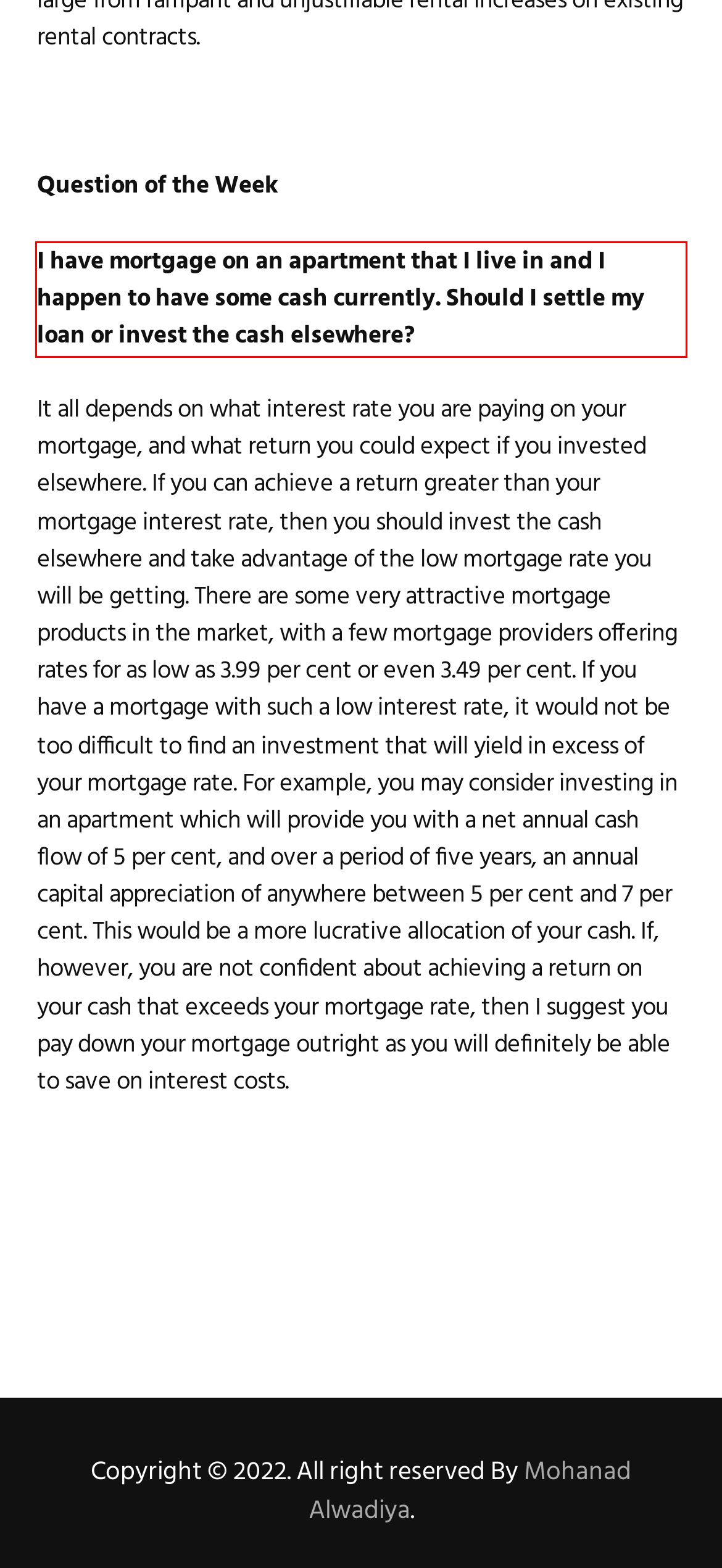You are provided with a screenshot of a webpage featuring a red rectangle bounding box. Extract the text content within this red bounding box using OCR.

I have mortgage on an apartment that I live in and I happen to have some cash currently. Should I settle my loan or invest the cash elsewhere?